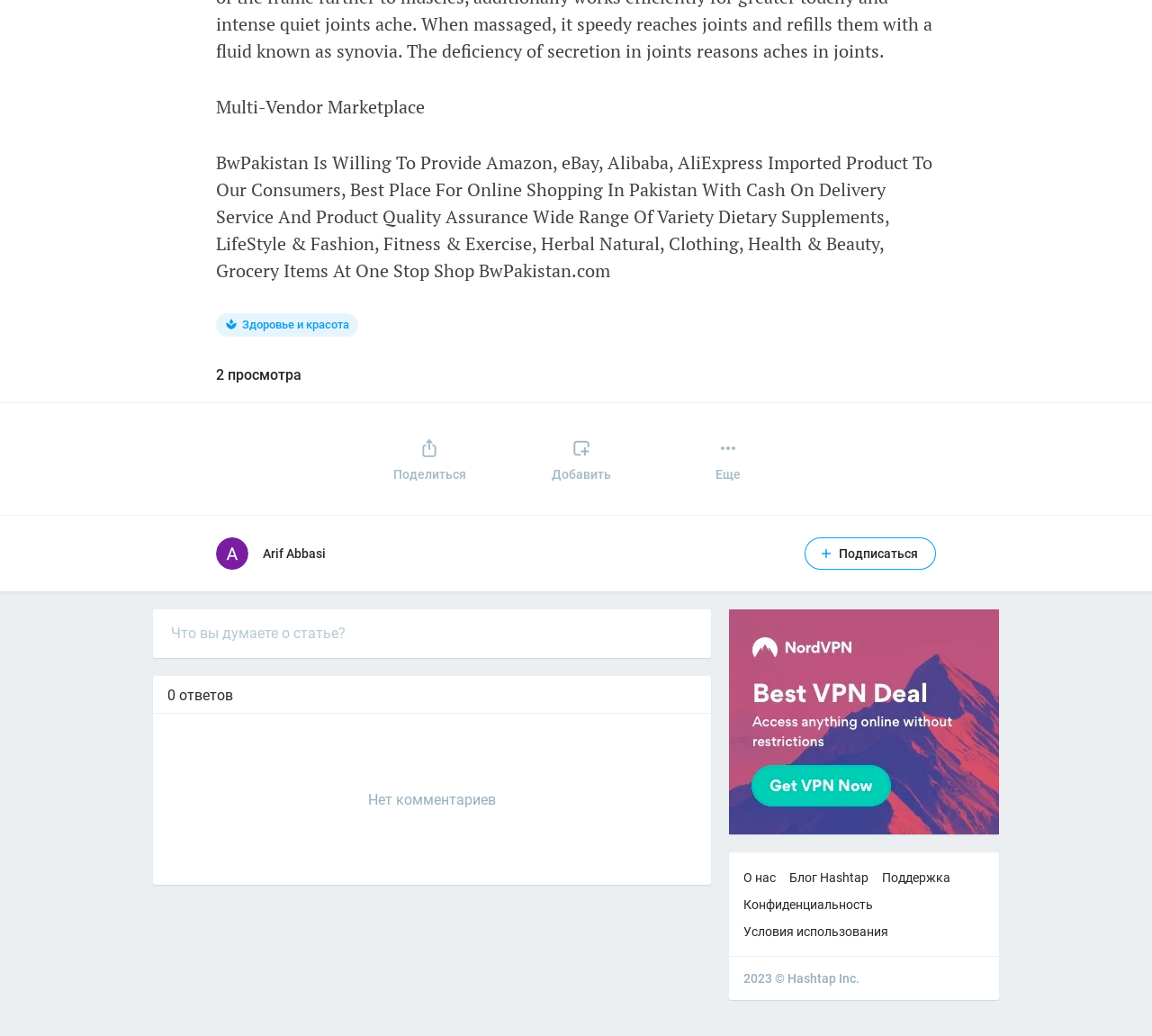Locate the bounding box coordinates of the segment that needs to be clicked to meet this instruction: "Click the 'Добавить' button".

[0.49, 0.417, 0.518, 0.448]